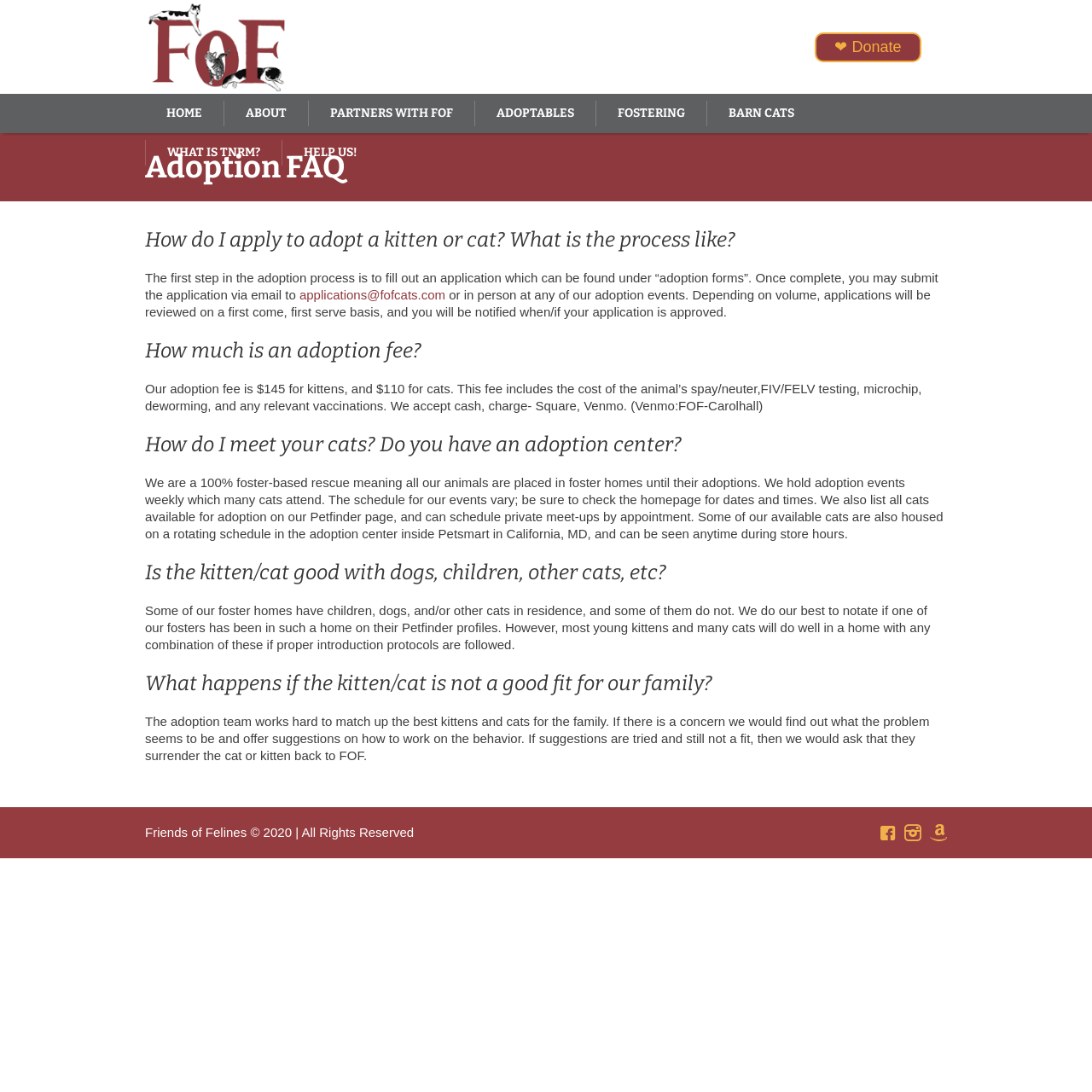What is the first step in the adoption process?
Please provide a single word or phrase as the answer based on the screenshot.

Fill out an application